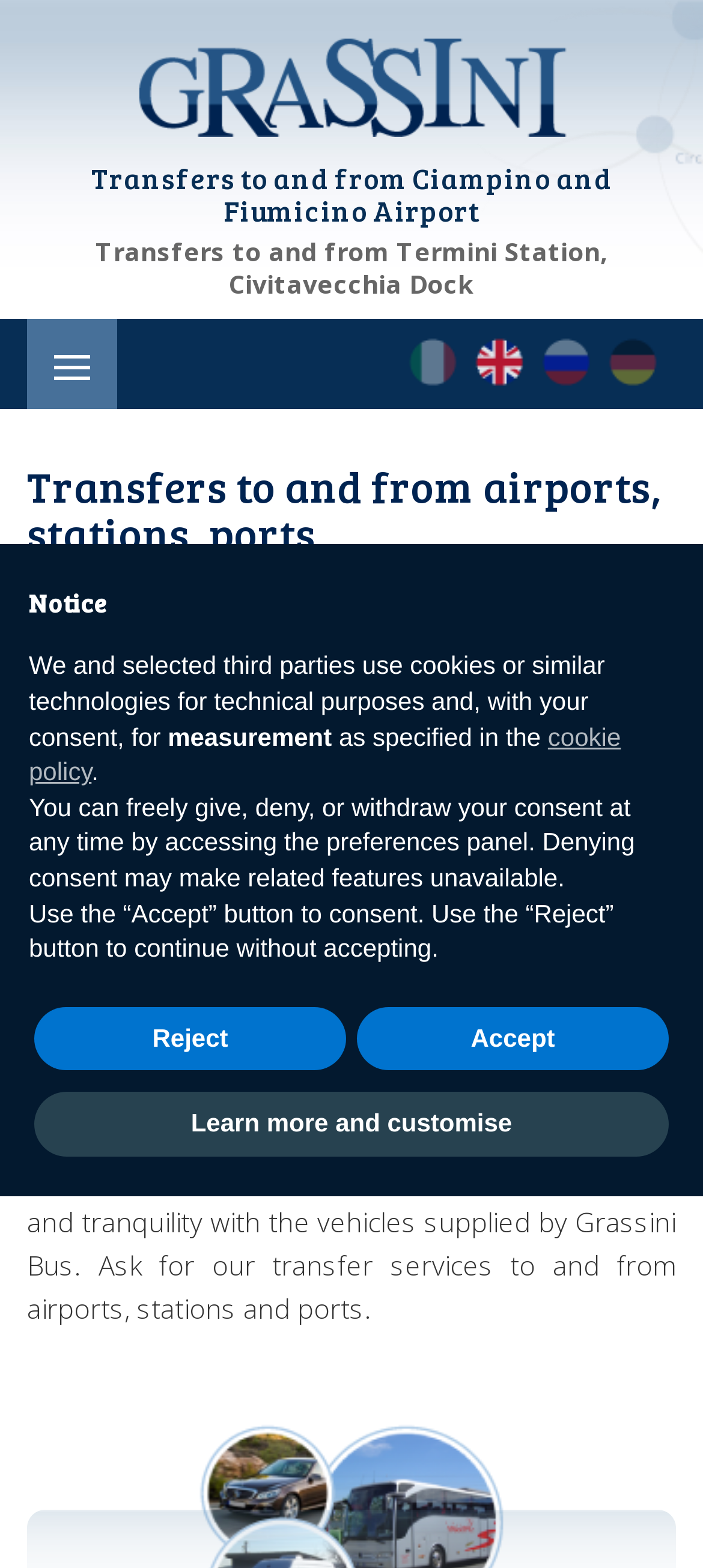How many languages are available on this website?
Use the information from the screenshot to give a comprehensive response to the question.

The website provides links to switch between four languages: IT, EN, RS, and DE, which are likely Italian, English, Russian, and German respectively.